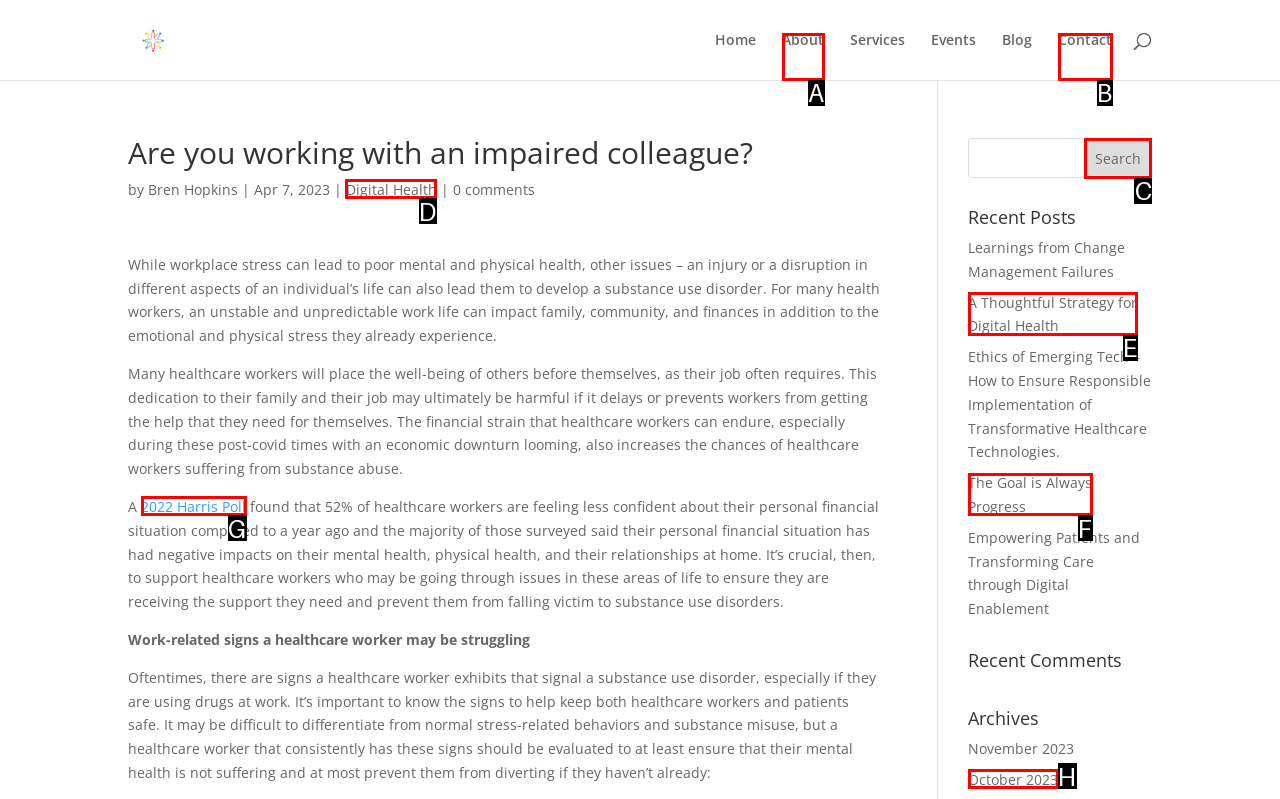Identify the correct UI element to click on to achieve the task: Explore the Digital Health category. Provide the letter of the appropriate element directly from the available choices.

D